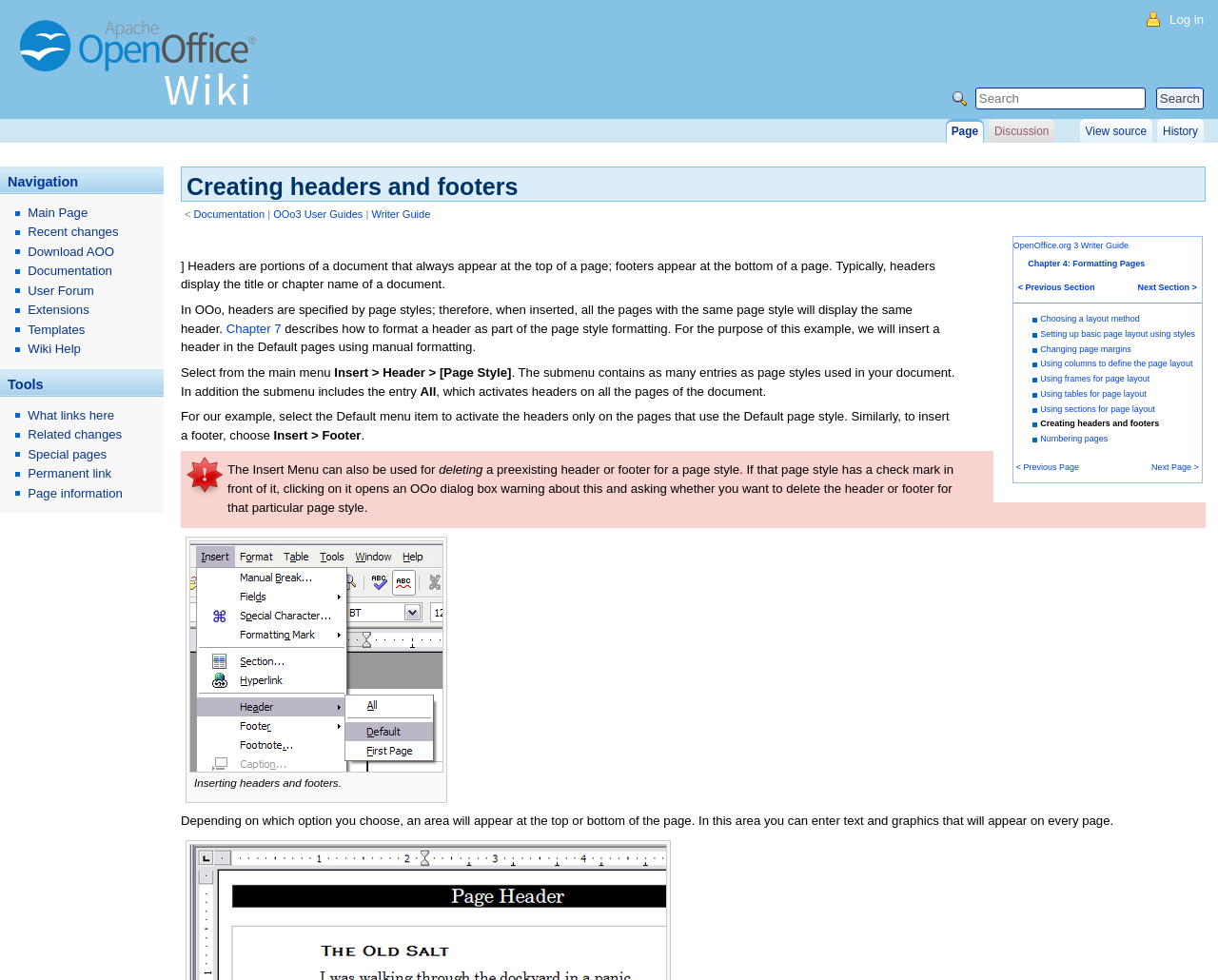Using the information in the image, give a detailed answer to the following question: What is the purpose of headers and footers in a document?

According to the webpage, headers and footers are portions of a document that always appear at the top or bottom of a page, typically displaying the title or chapter name of a document.